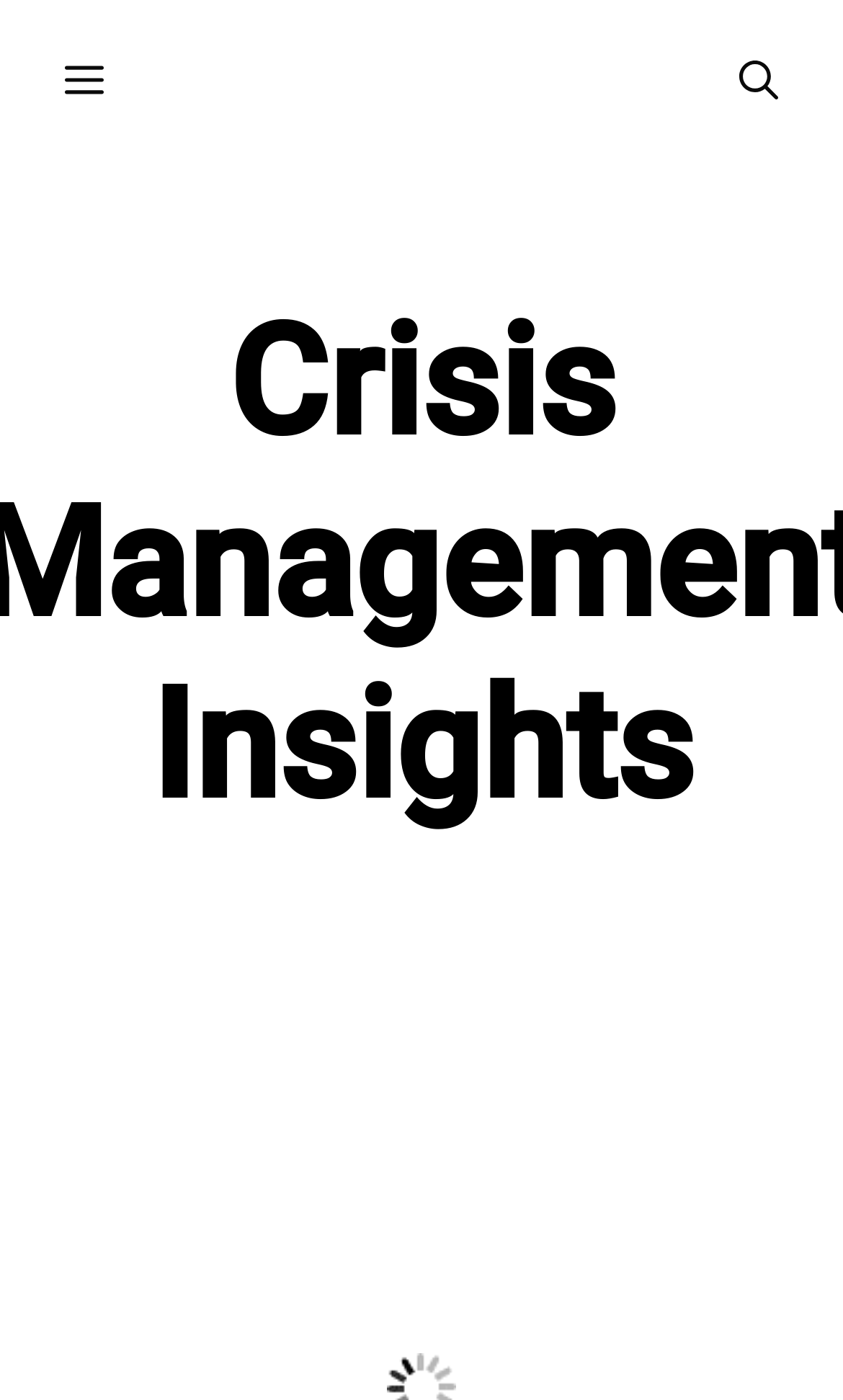Calculate the bounding box coordinates for the UI element based on the following description: "Menu". Ensure the coordinates are four float numbers between 0 and 1, i.e., [left, top, right, bottom].

[0.0, 0.0, 0.2, 0.116]